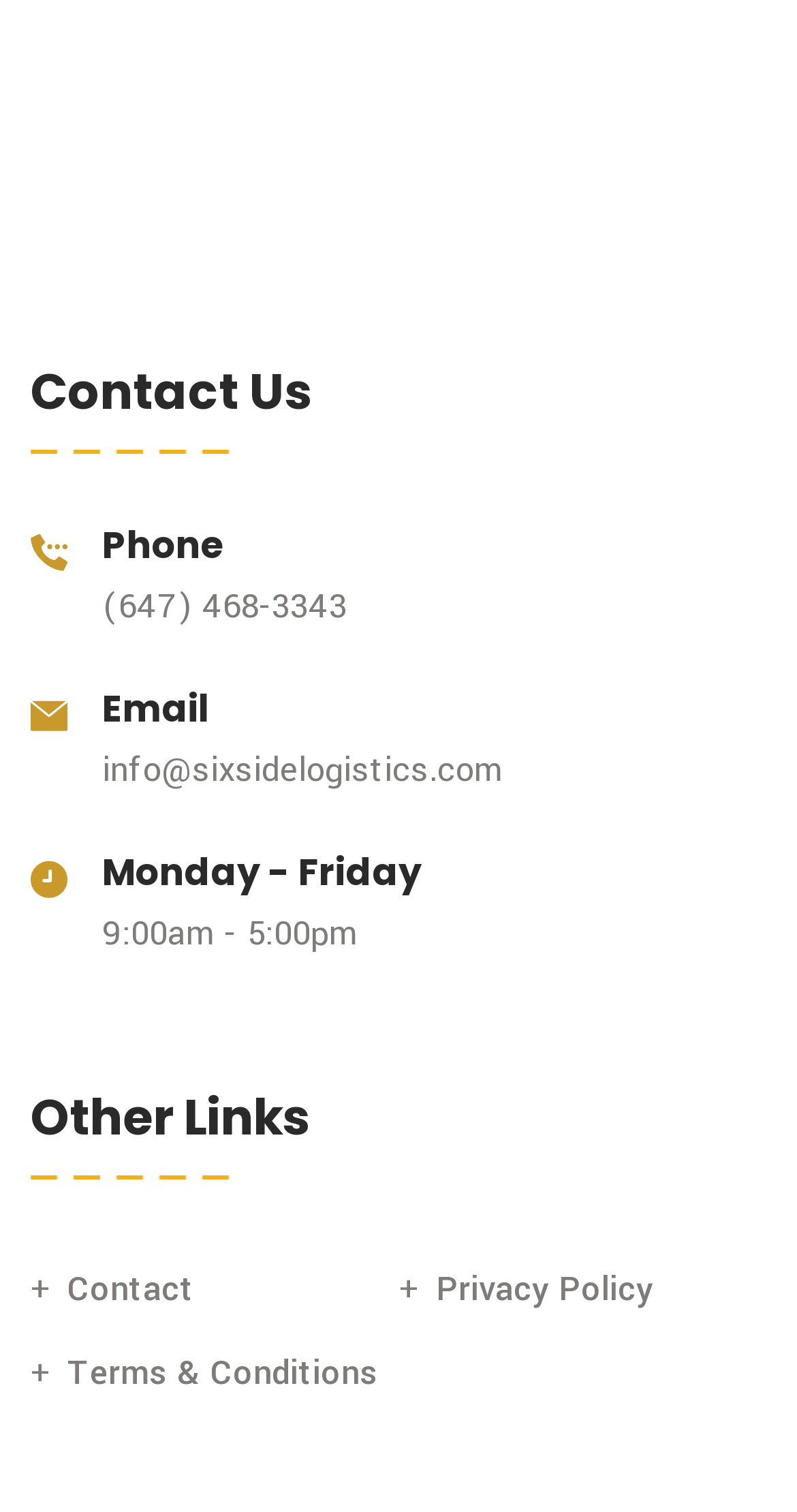What is the email address to contact?
Provide a concise answer using a single word or phrase based on the image.

info@sixsidelogistics.com